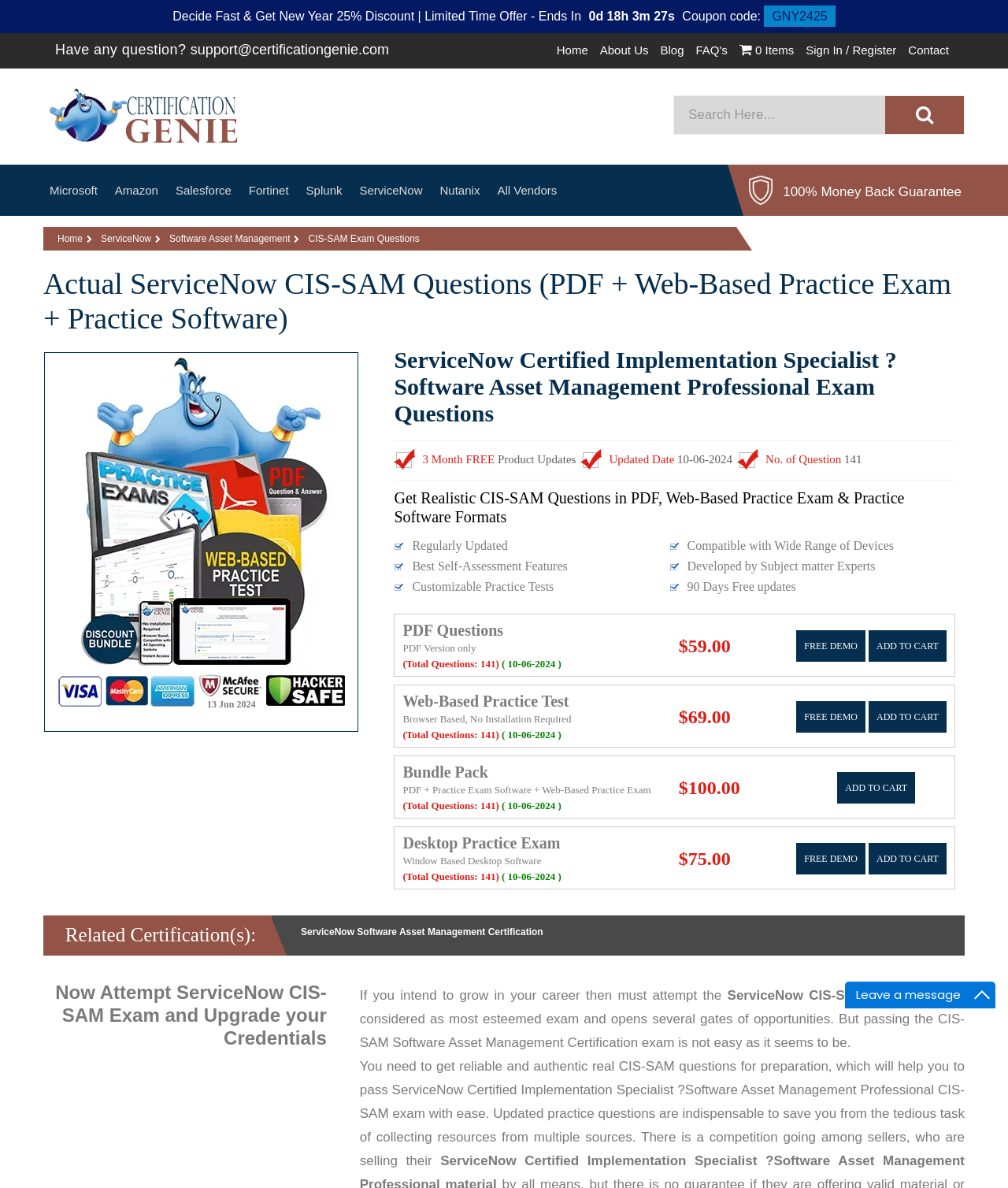For the following element description, predict the bounding box coordinates in the format (top-left x, top-left y, bottom-right x, bottom-right y). All values should be floating point numbers between 0 and 1. Description: Sign in / Register

[0.799, 0.036, 0.889, 0.048]